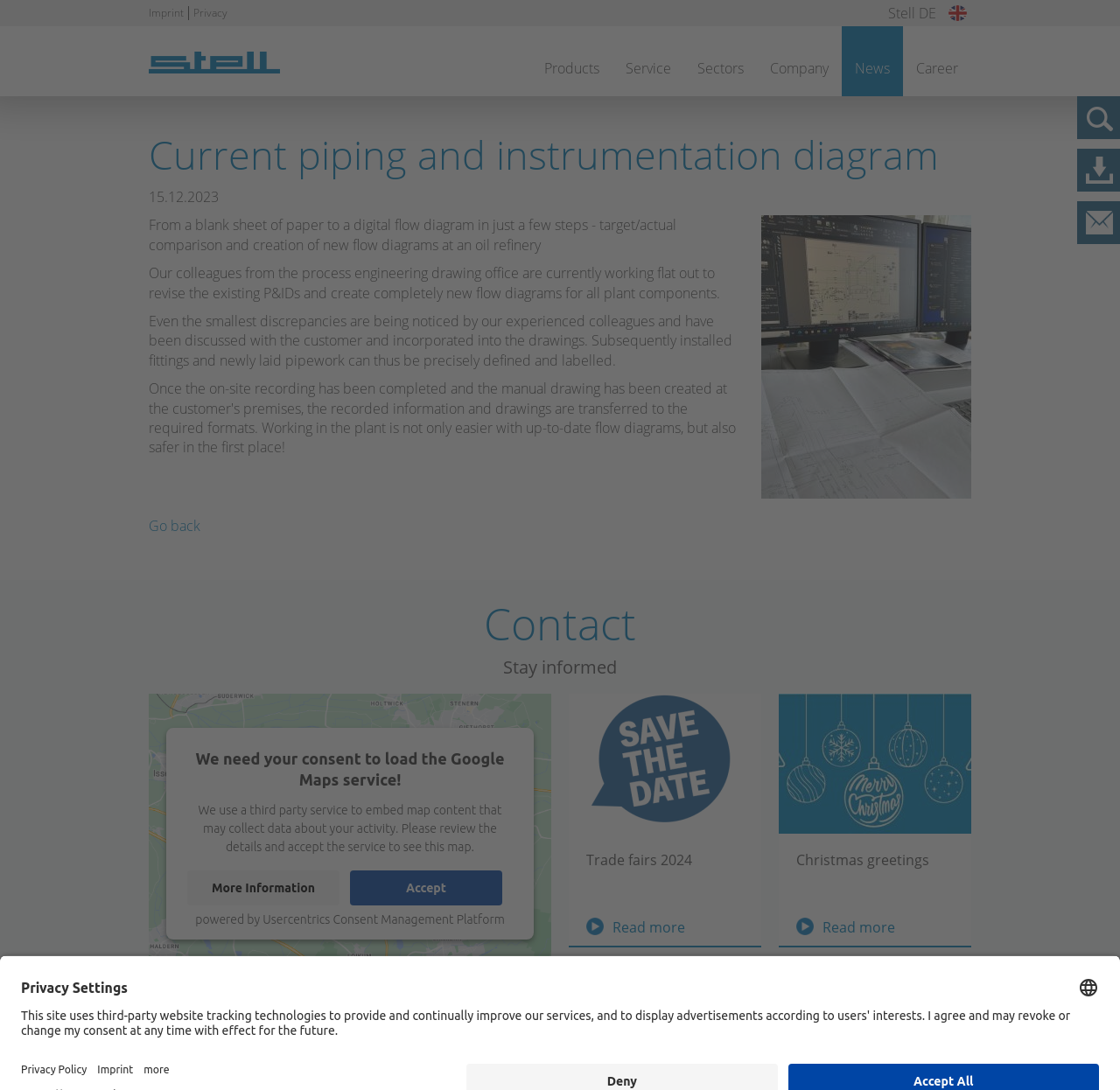Please respond in a single word or phrase: 
What is the topic of the section with the Google Maps preview image?

Contact